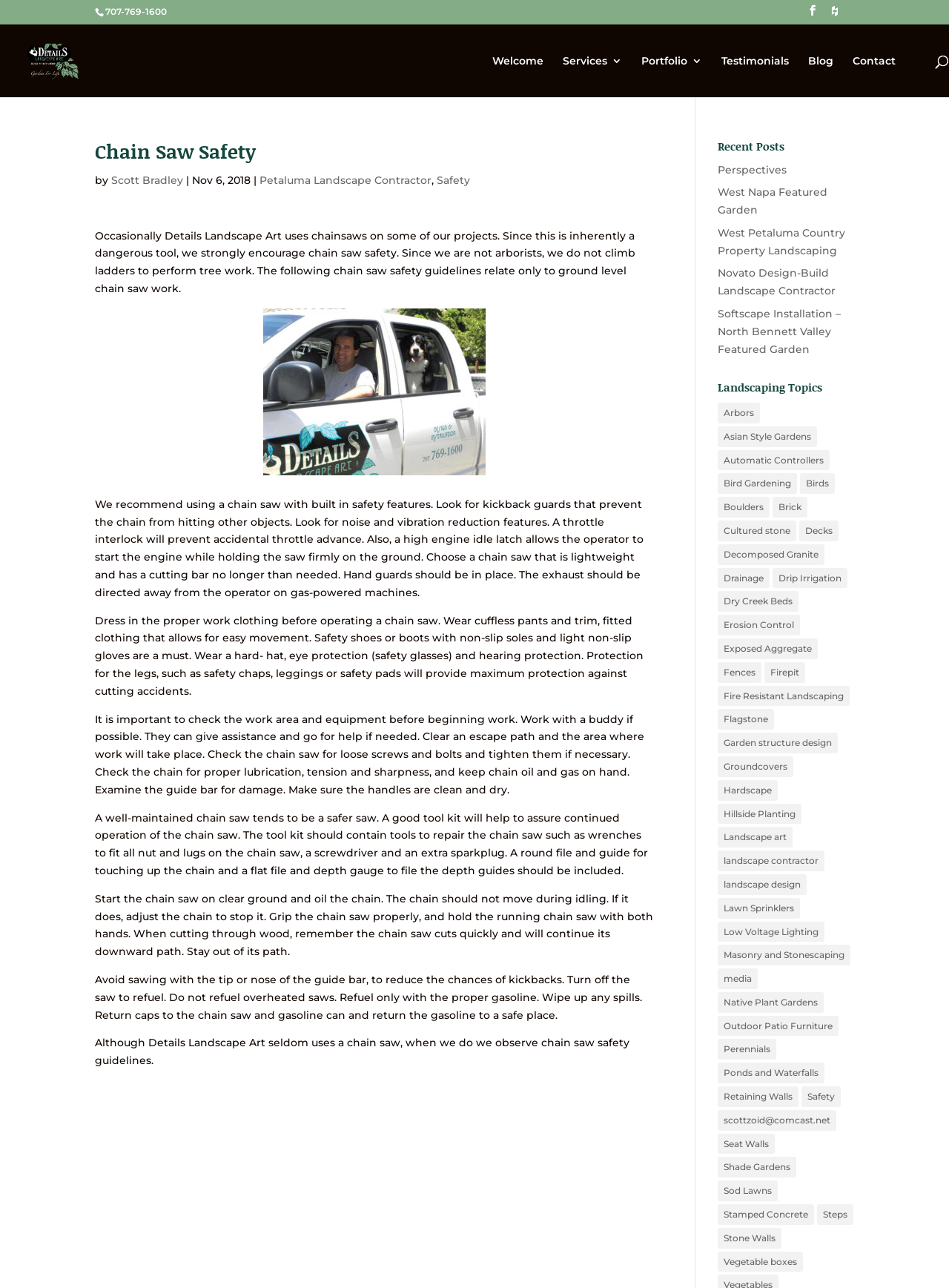What is the topic of the article?
Offer a detailed and full explanation in response to the question.

The topic of the article can be determined by looking at the heading 'Chain Saw Safety' which is located at the top of the article section. This heading is prominent and stands out, indicating that it is the main topic of the article.